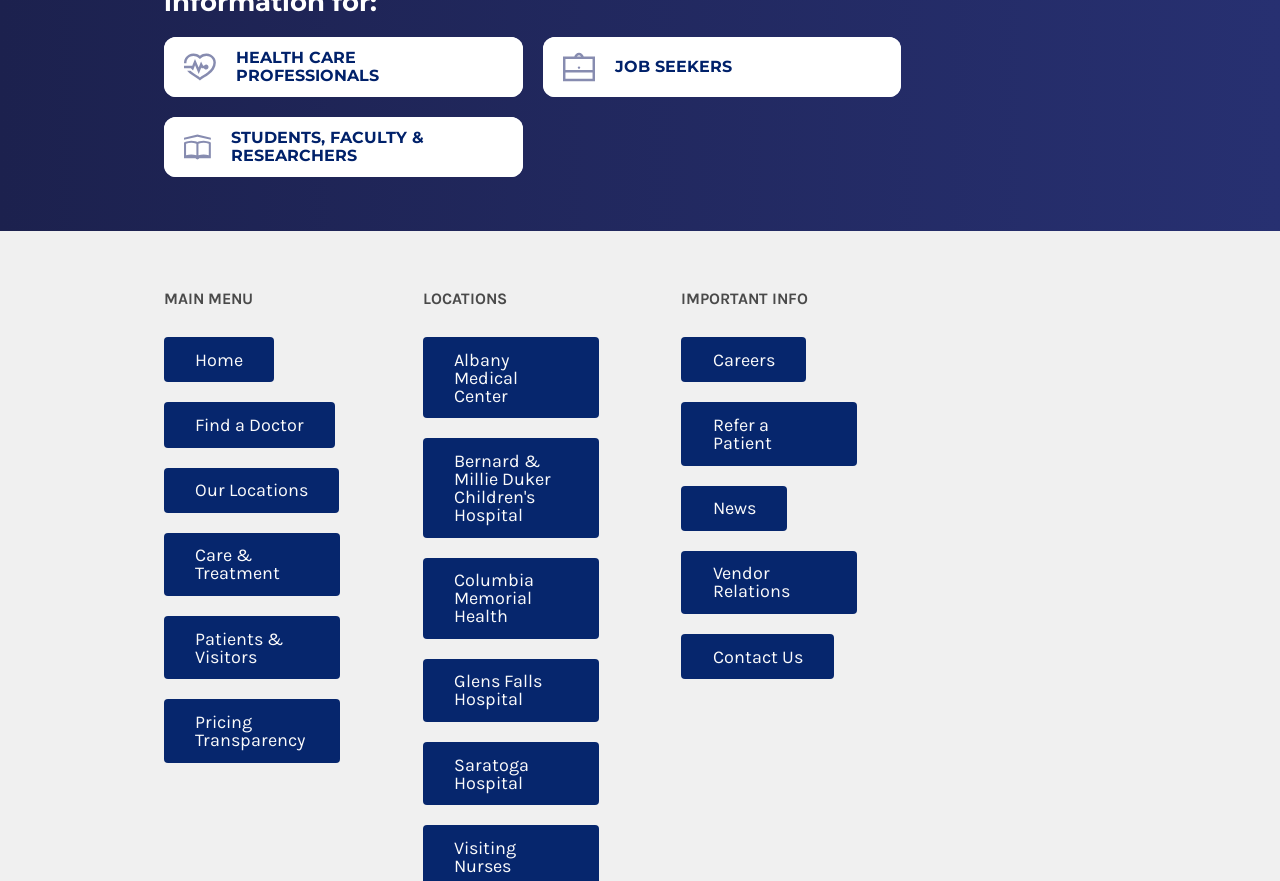Locate the bounding box coordinates of the element I should click to achieve the following instruction: "visit Health and Medicine, Lancaster University".

None